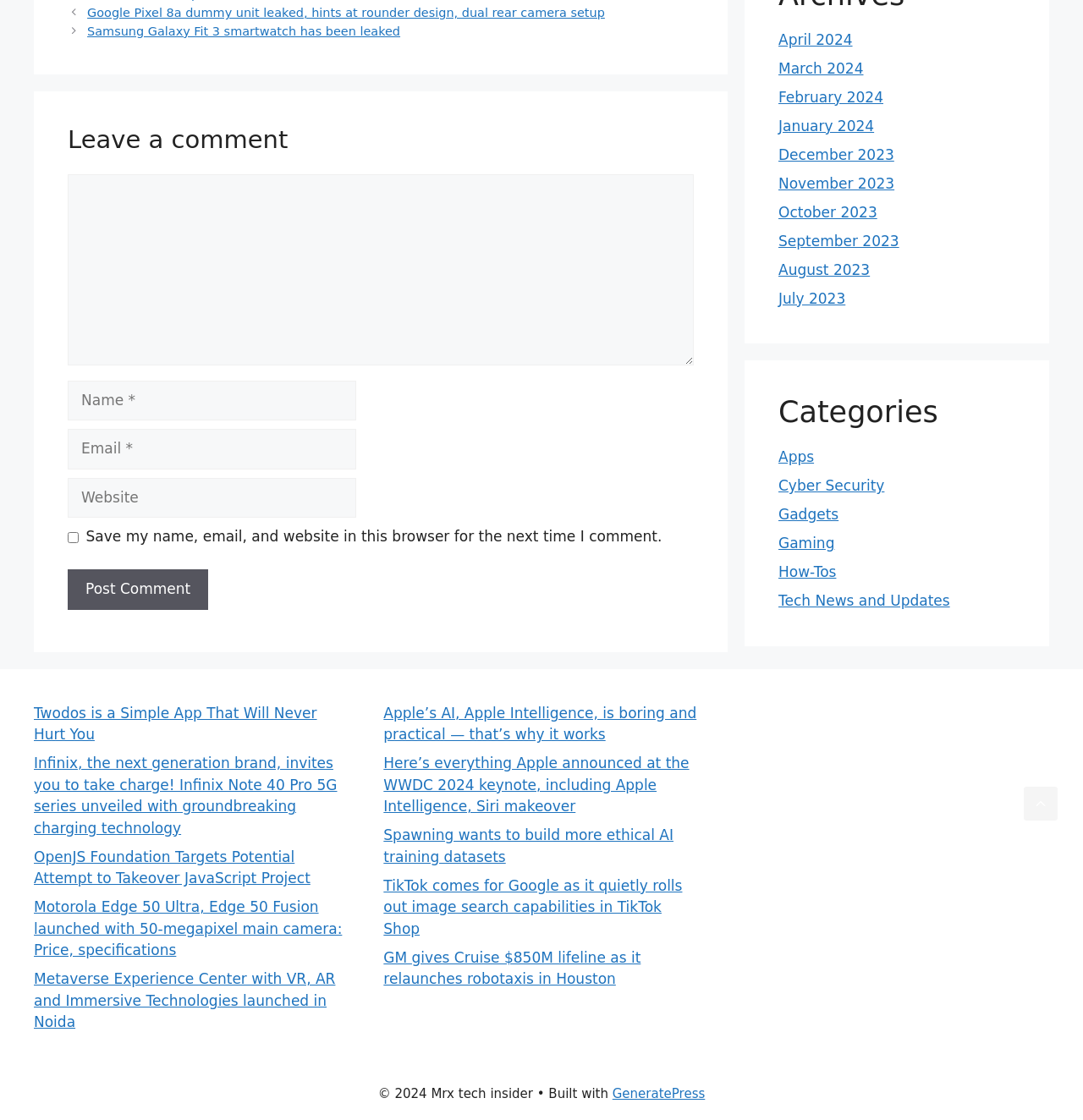Bounding box coordinates are specified in the format (top-left x, top-left y, bottom-right x, bottom-right y). All values are floating point numbers bounded between 0 and 1. Please provide the bounding box coordinate of the region this sentence describes: parent_node: Comment name="comment"

[0.062, 0.156, 0.641, 0.326]